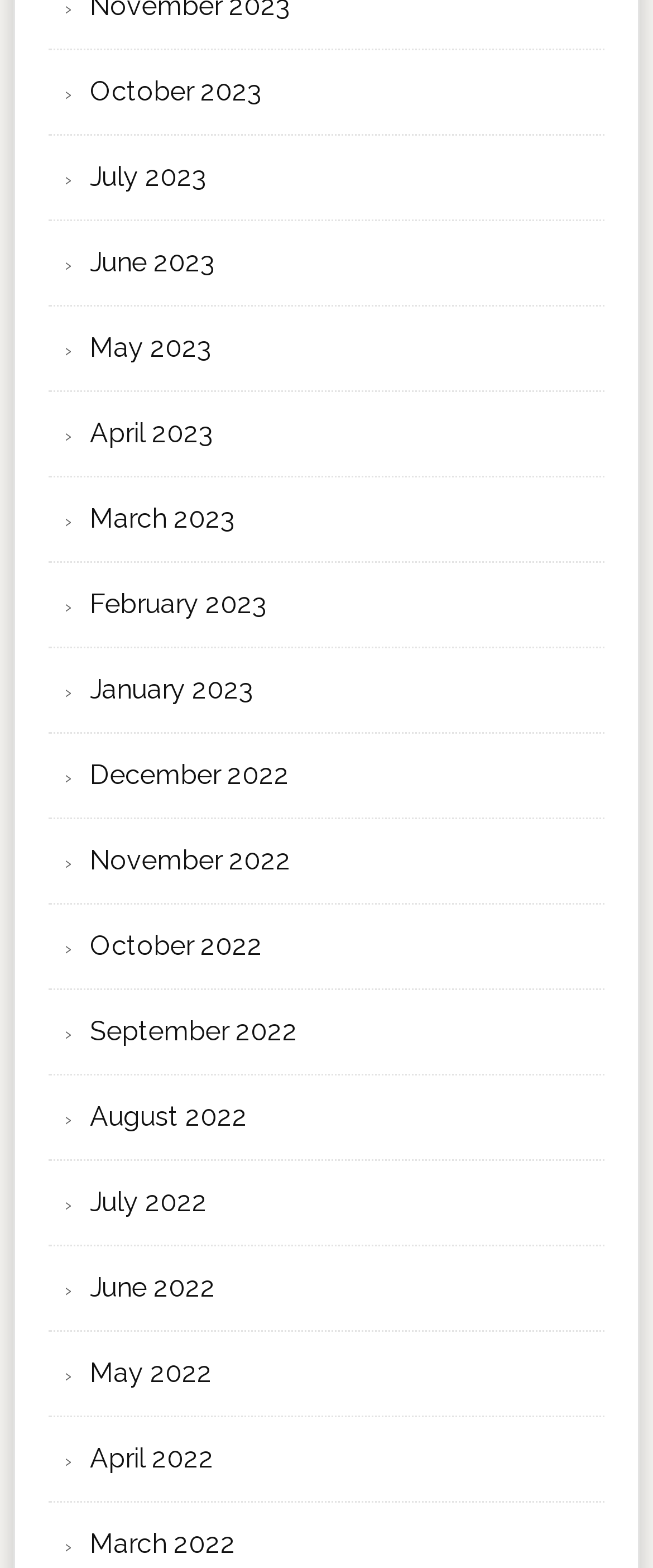What is the earliest month listed?
Examine the webpage screenshot and provide an in-depth answer to the question.

By examining the list of links, I can see that the bottommost link is 'October 2022', which suggests that it is the earliest month listed.